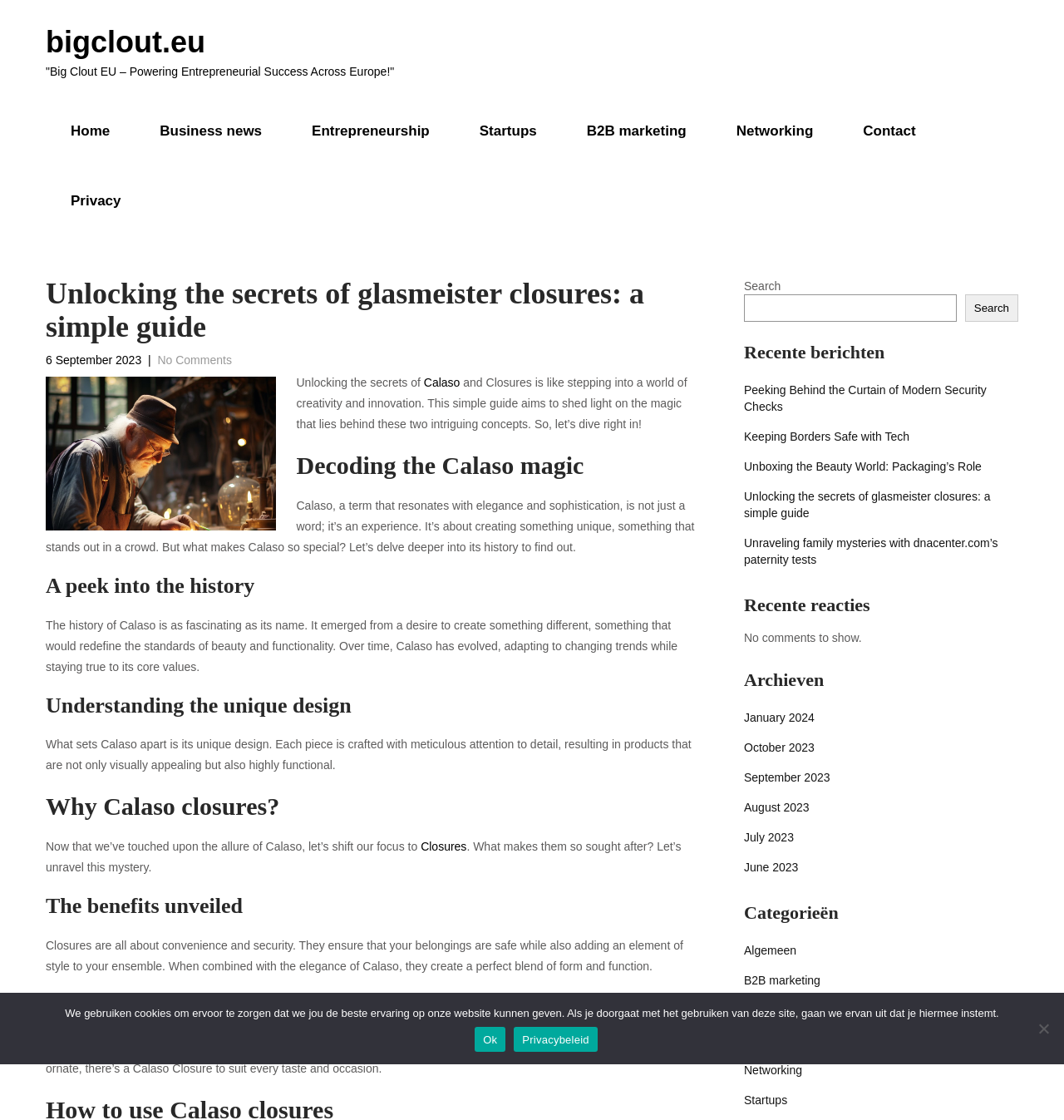Provide a one-word or short-phrase answer to the question:
What is the date of the main article?

6 September 2023